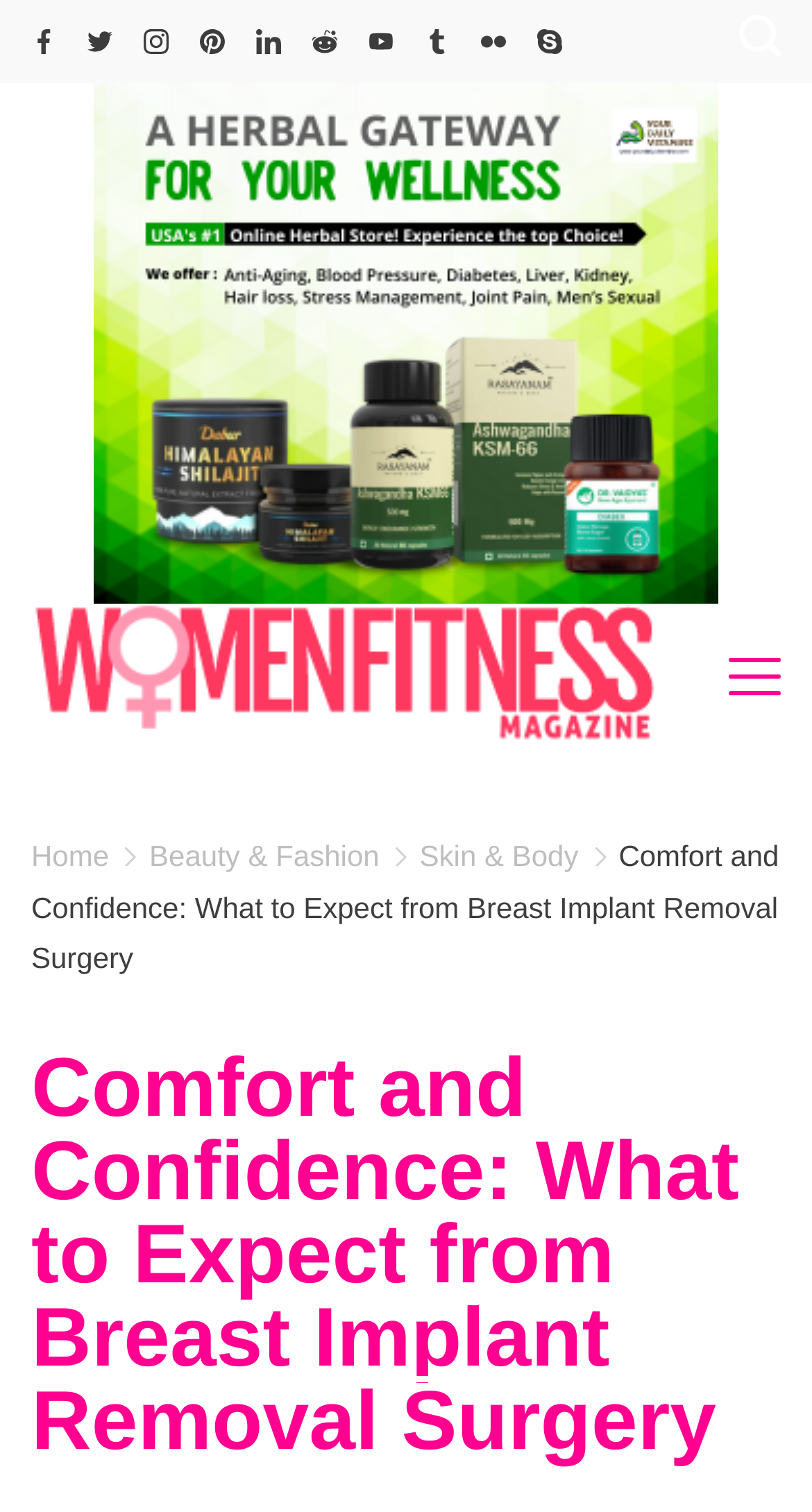Given the description of a UI element: "Menu and widgets", identify the bounding box coordinates of the matching element in the webpage screenshot.

None